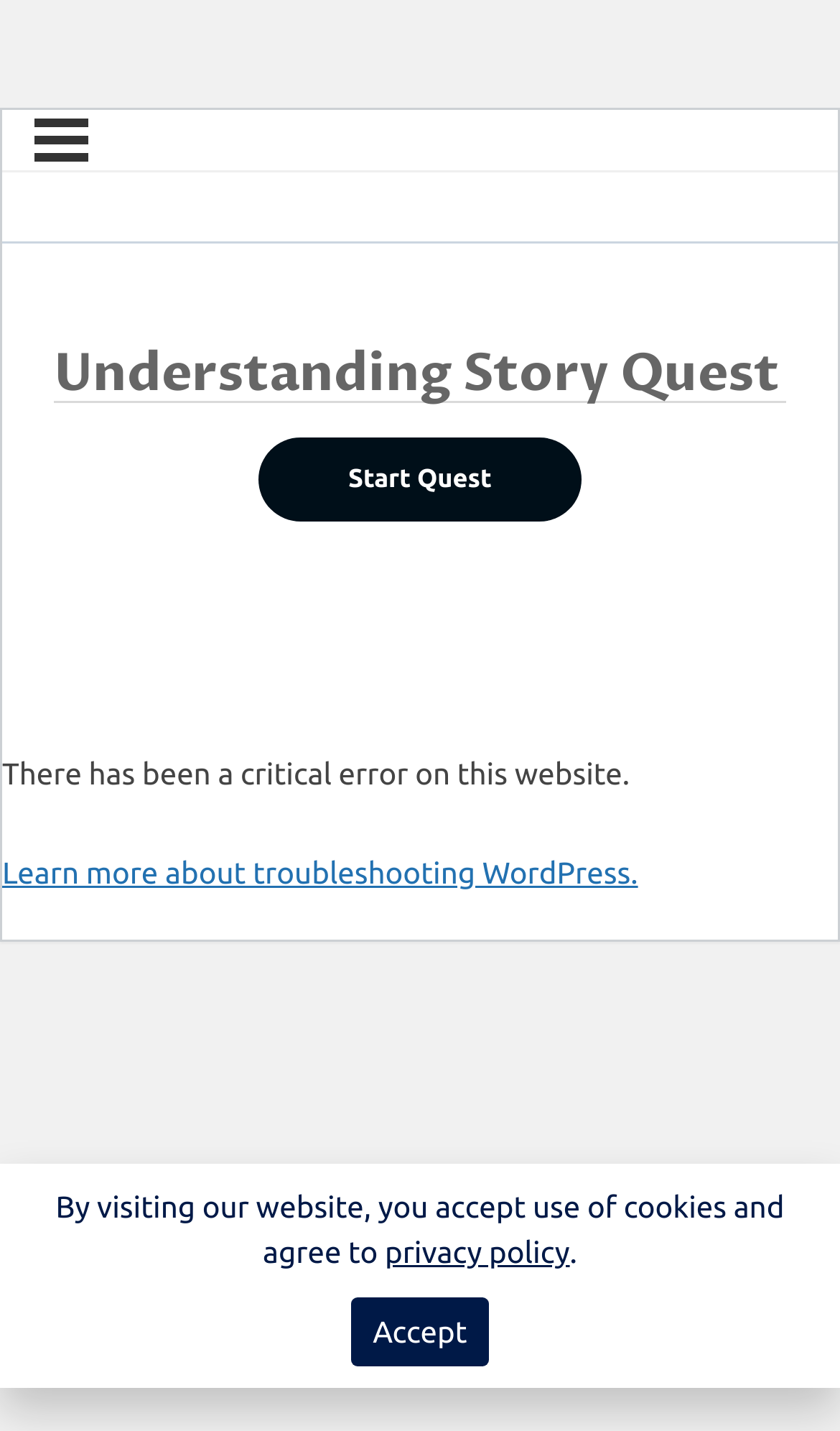What is the text on the top-left corner?
Using the screenshot, give a one-word or short phrase answer.

Menu